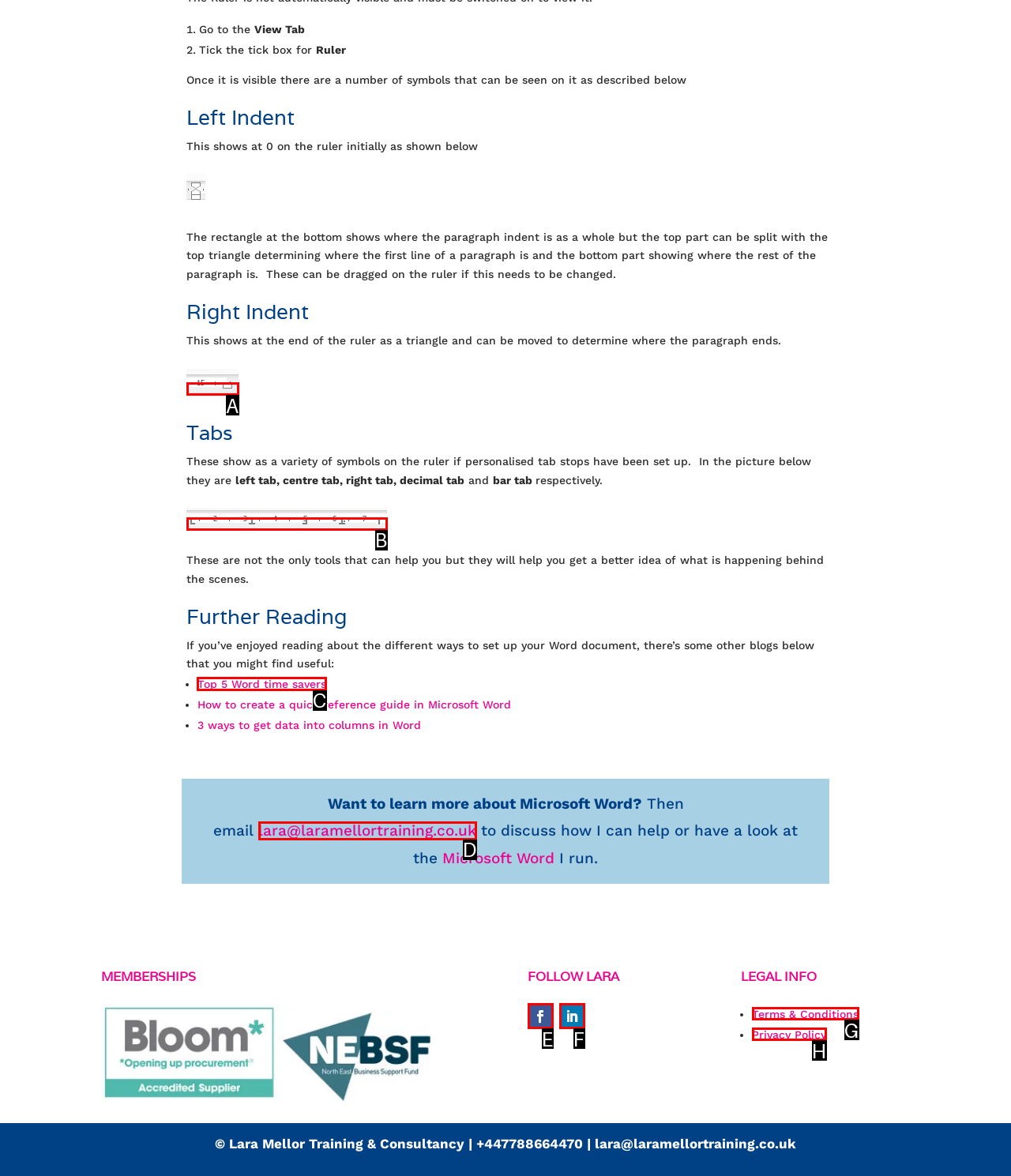Which lettered option should be clicked to perform the following task: Click on the 'Top 5 Word time savers' link
Respond with the letter of the appropriate option.

C